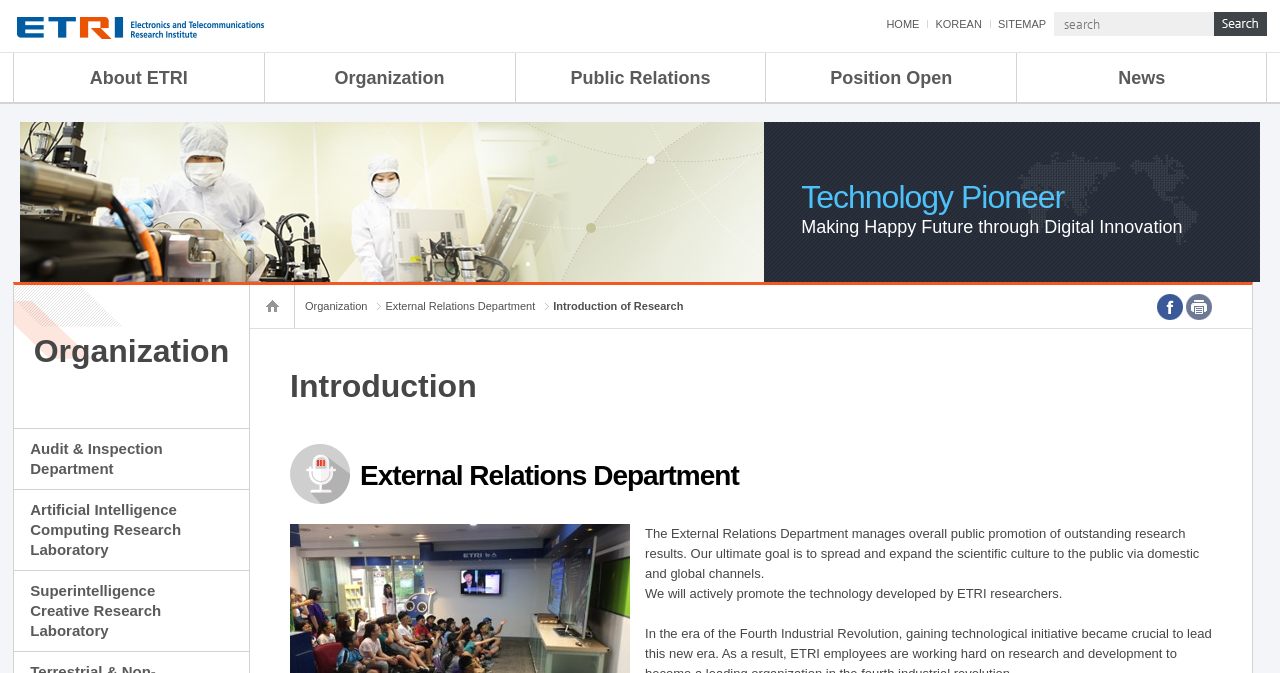Return the bounding box coordinates of the UI element that corresponds to this description: "Artificial Intelligence Computing Research Laboratory". The coordinates must be given as four float numbers in the range of 0 and 1, [left, top, right, bottom].

[0.215, 0.202, 0.392, 0.263]